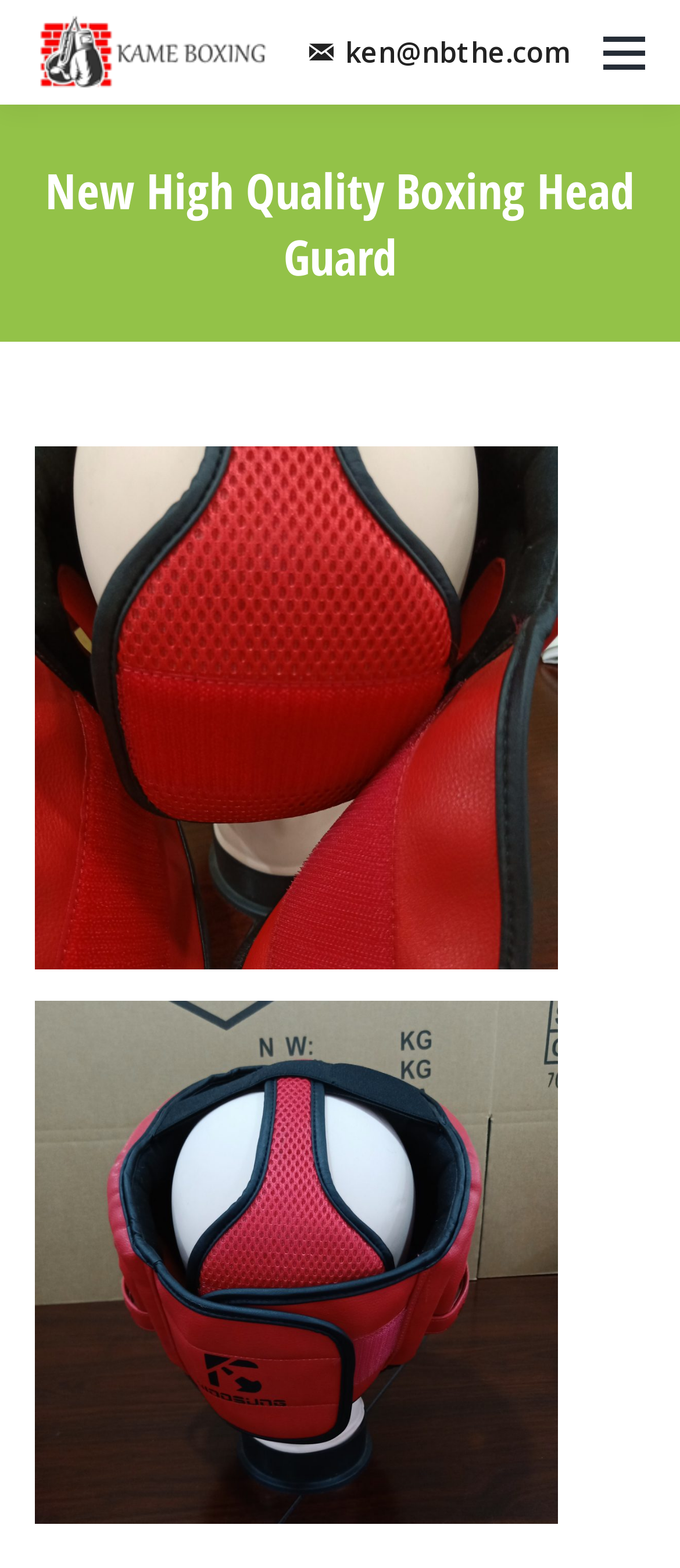Your task is to extract the text of the main heading from the webpage.

New High Quality Boxing Head Guard